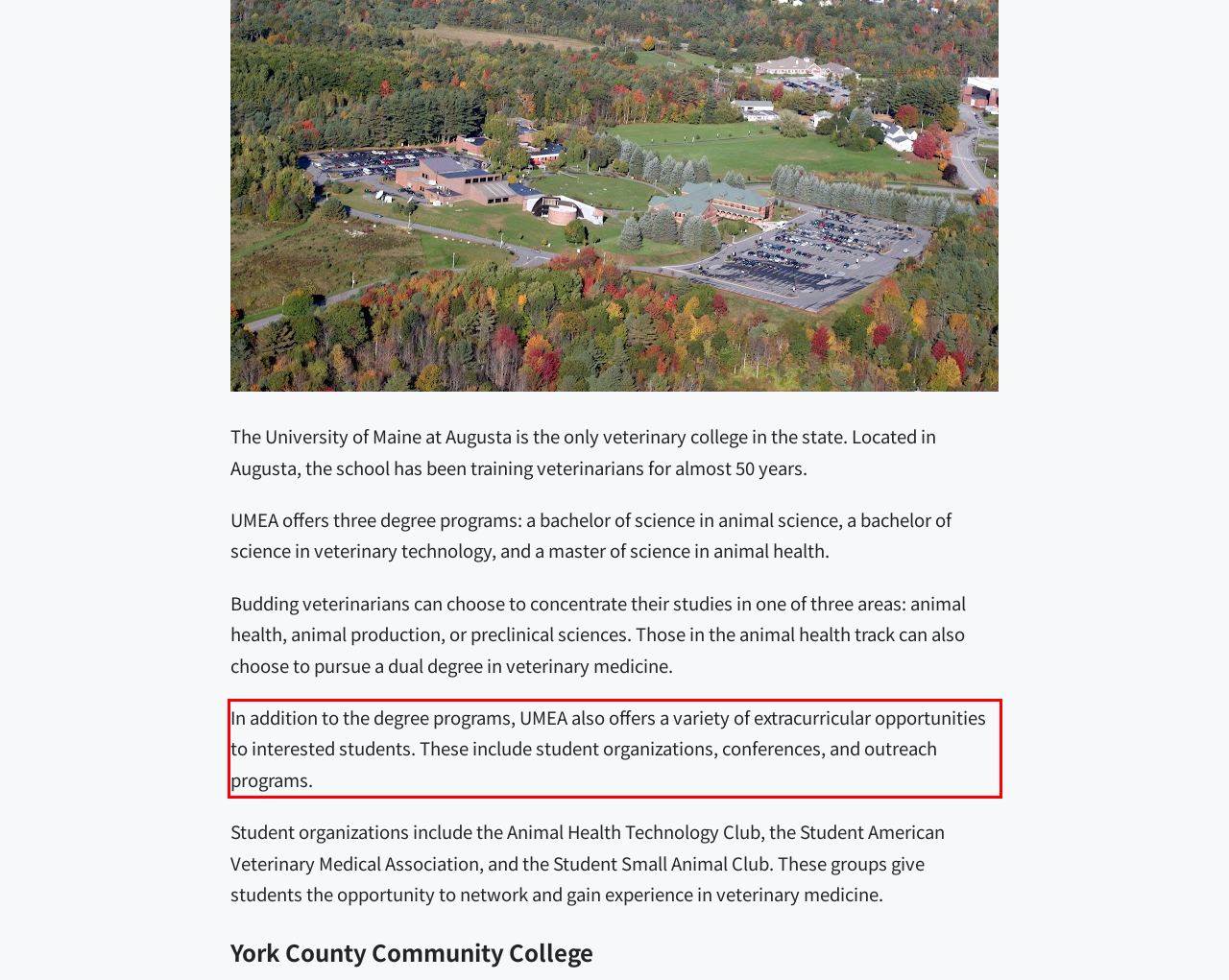You are presented with a webpage screenshot featuring a red bounding box. Perform OCR on the text inside the red bounding box and extract the content.

In addition to the degree programs, UMEA also offers a variety of extracurricular opportunities to interested students. These include student organizations, conferences, and outreach programs.